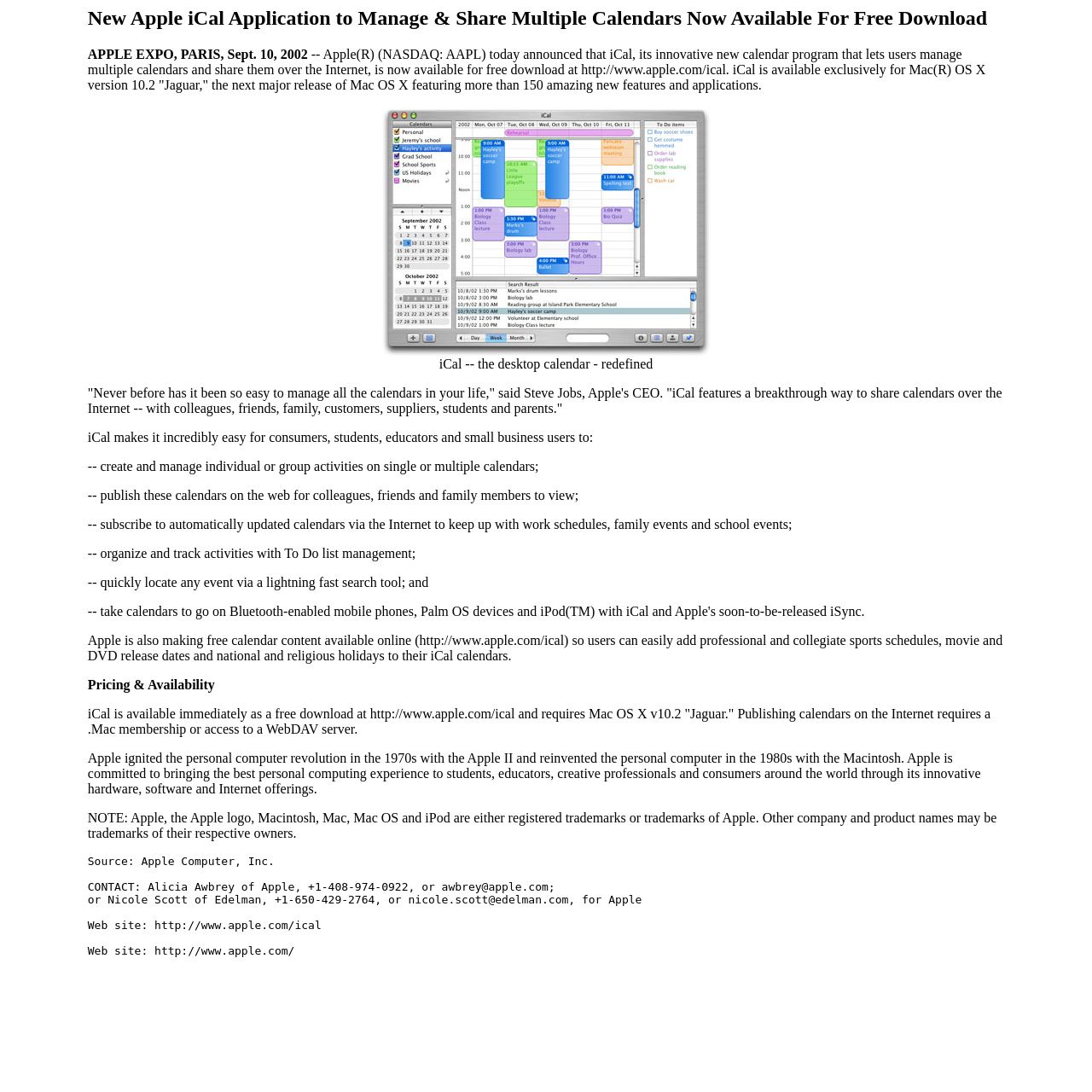Give a detailed overview of the webpage's appearance and contents.

This webpage is about Apple's new iCal application, which allows users to manage and share multiple calendars. At the top, there is a heading that announces the availability of the application for free download. Below the heading, there is a large image that takes up about half of the page's width. 

To the right of the image, there is a block of text that describes the features and benefits of iCal. The text is divided into several paragraphs, with the first paragraph introducing iCal as a desktop calendar that redefines how users manage their calendars. The subsequent paragraphs list the various features of iCal, including creating and managing individual or group activities, publishing calendars on the web, subscribing to automatically updated calendars, and organizing and tracking activities with To Do list management.

Below the descriptive text, there is a section that provides information on pricing and availability, stating that iCal is available for free download and requires Mac OS X v10.2 "Jaguar". The section also mentions that publishing calendars on the Internet requires a .Mac membership or access to a WebDAV server.

The webpage also includes a brief history of Apple, highlighting its role in the personal computer revolution and its commitment to providing innovative hardware, software, and Internet offerings. Finally, there is a section that lists Apple's trademarks and provides contact information for Apple and its PR agency, Edelman.